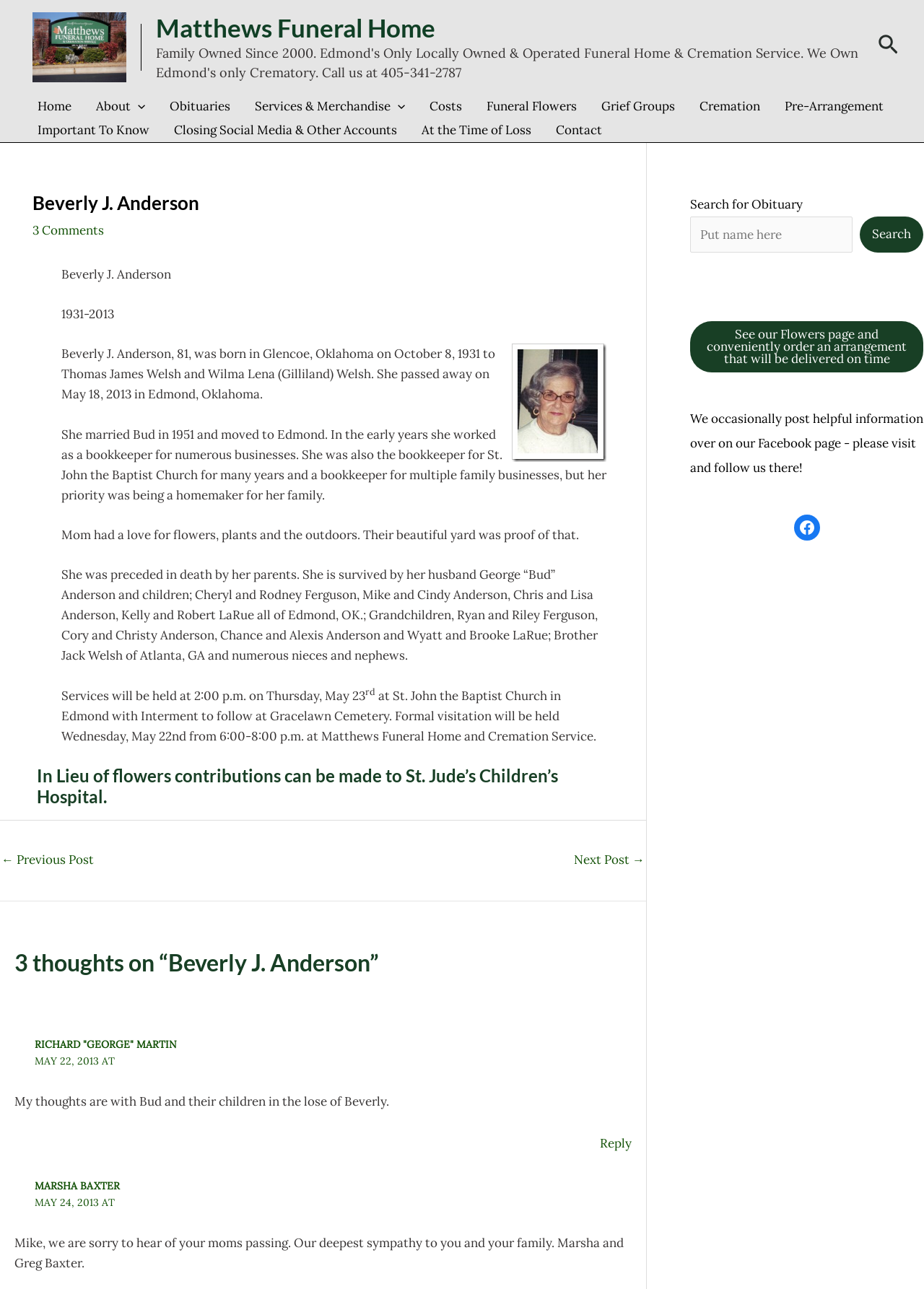Summarize the contents and layout of the webpage in detail.

This webpage is a tribute to Beverly J. Anderson, who passed away in 2013. At the top of the page, there is a header section with a logo of Matthews Funeral Home on the left and a search icon link on the right. Below the header, there is a navigation menu with links to various sections of the funeral home's website, including Home, About, Obituaries, Services & Merchandise, Costs, Funeral Flowers, Grief Groups, Cremation, Pre-Arrangement, and Important To Know.

The main content of the page is an article about Beverly J. Anderson, which includes a heading with her name, a photo of her, and a brief biography. The biography describes her life, including her birth and death dates, her marriage, her children, and her hobbies. It also mentions her surviving family members and the services that will be held in her honor.

Below the biography, there are three comments from people who knew Beverly, including Richard "George" Martin and Marsha Baxter. Each comment expresses condolences to the family and shares a brief memory of Beverly.

On the right side of the page, there are several complementary sections, including a search box for obituaries, a link to order flowers, and a section promoting the funeral home's Facebook page.

At the bottom of the page, there is a post navigation section with links to previous and next posts, as well as a section with three thoughts on Beverly J. Anderson.